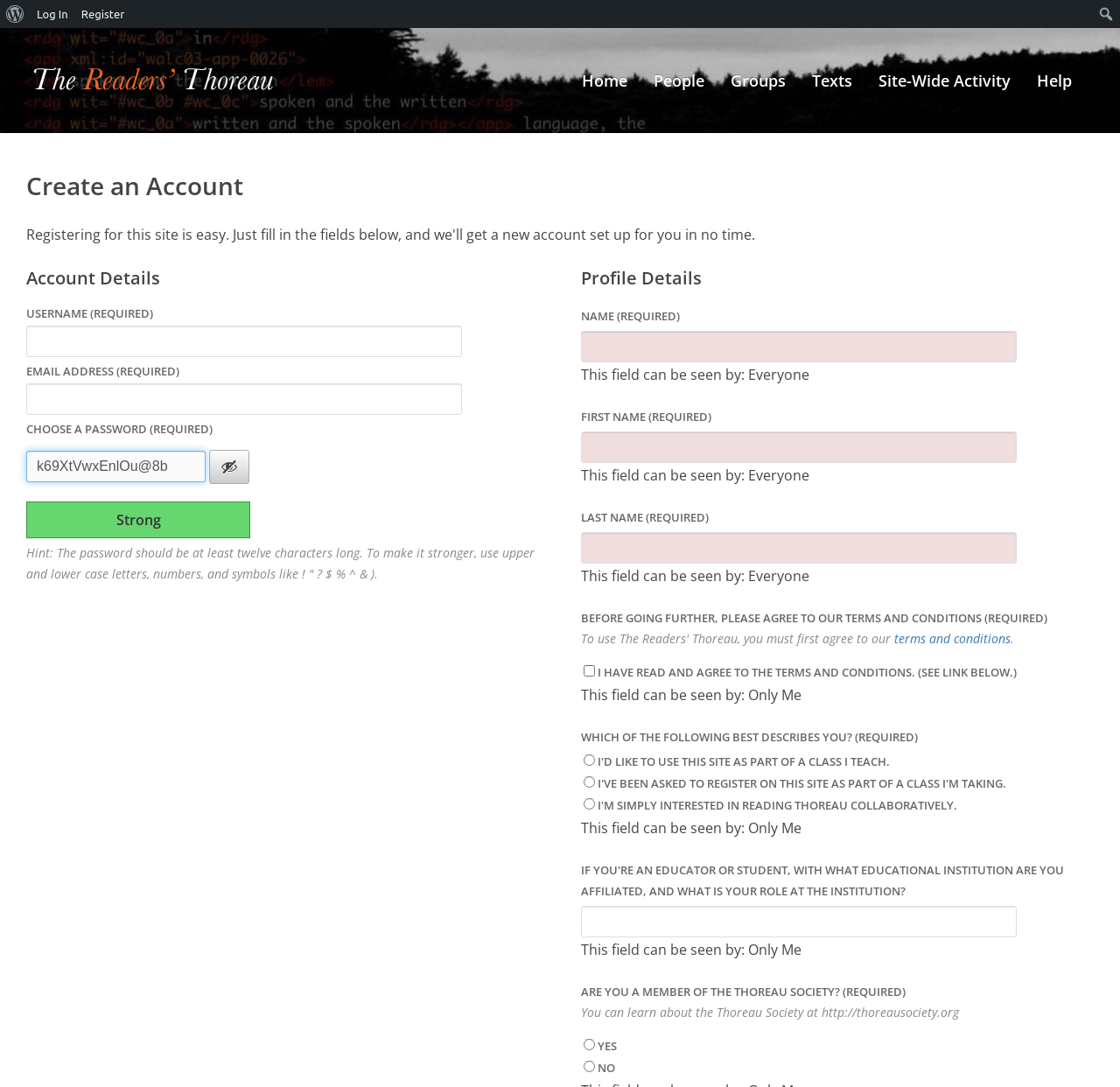What is the purpose of the checkbox 'I HAVE READ AND AGREE TO THE TERMS AND CONDITIONS'?
Answer the question with a single word or phrase derived from the image.

To agree to terms and conditions